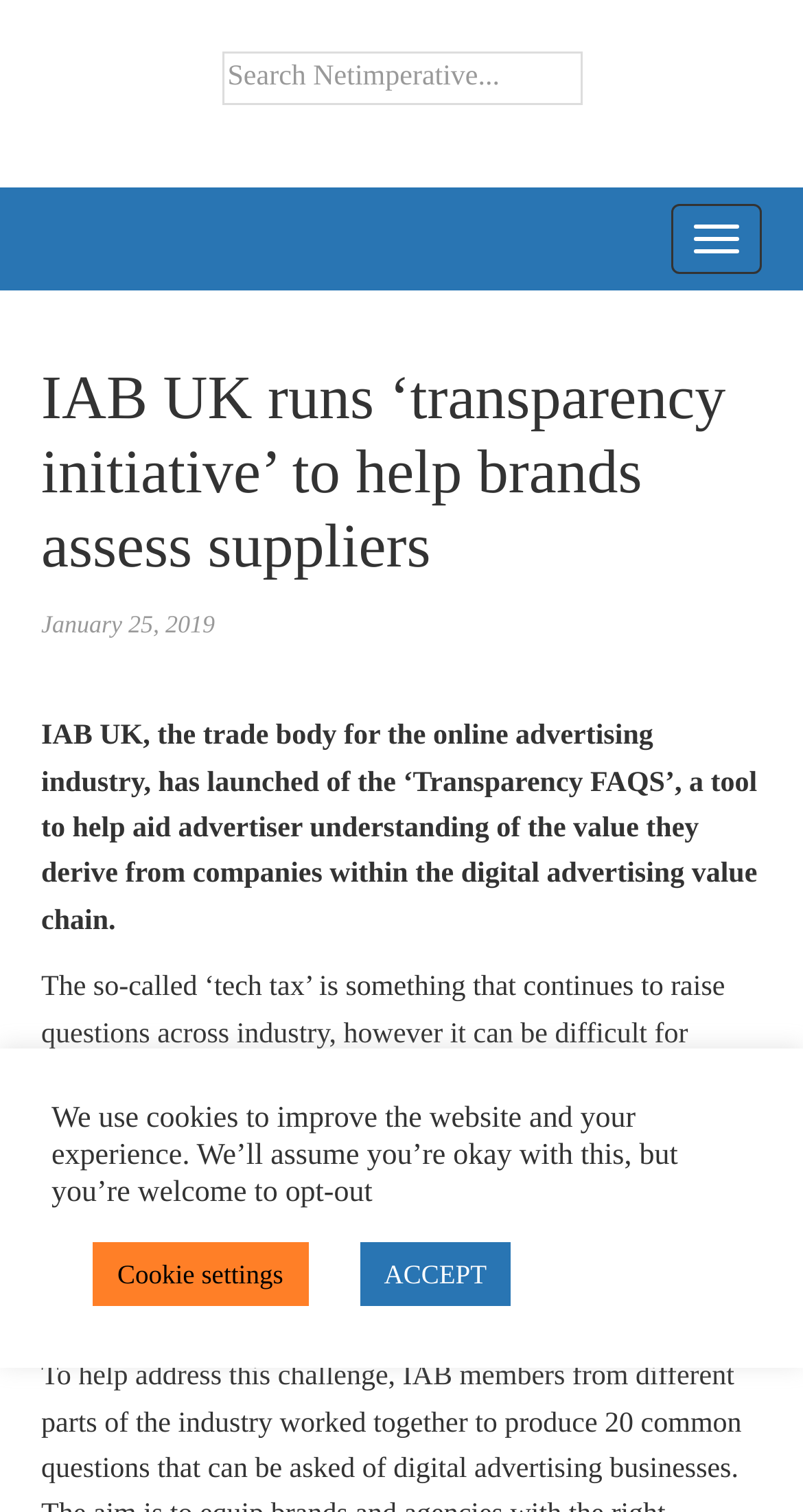Offer an extensive depiction of the webpage and its key elements.

The webpage appears to be an article from Netimperative, with a focus on the online advertising industry. At the top, there is a search bar with a search box and a "Search" button, allowing users to search for specific content. 

To the right of the search bar, there is a "TOGGLE NAVIGATION" button. Below this, the main content of the article begins, with a heading that reads "IAB UK runs ‘transparency initiative’ to help brands assess suppliers". The article's publication date and time, "Friday, January 25, 2019, 7:05 am", is displayed below the heading. 

The main content of the article is divided into two paragraphs. The first paragraph explains that the IAB UK has launched a tool called "Transparency FAQS" to help advertisers understand the value they derive from companies within the digital advertising value chain. The second paragraph discusses the concept of the "tech tax" and how it can be misleading for advertisers to understand the roles of different companies in the chain.

At the bottom of the page, there is a notification about the use of cookies on the website, with options to opt-out or adjust cookie settings.